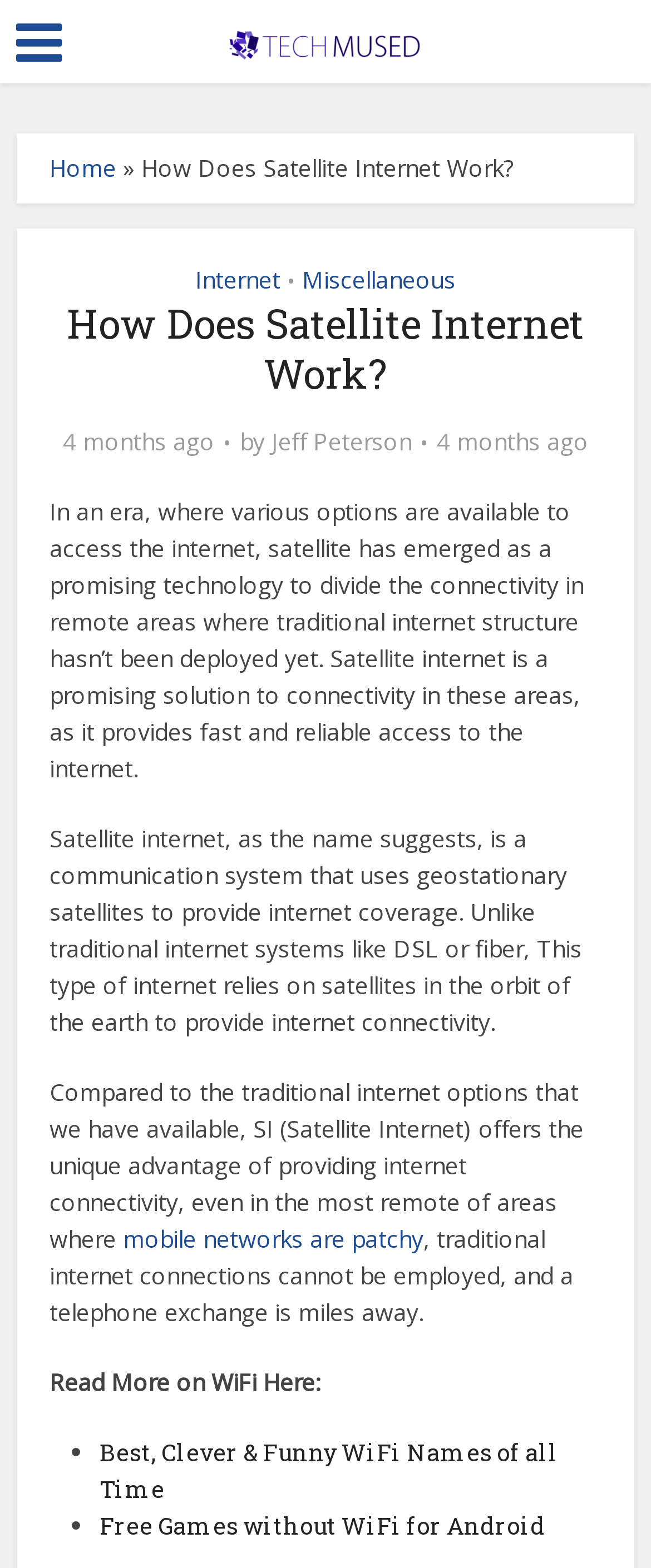What is the name of the website?
Using the image, give a concise answer in the form of a single word or short phrase.

TechMused